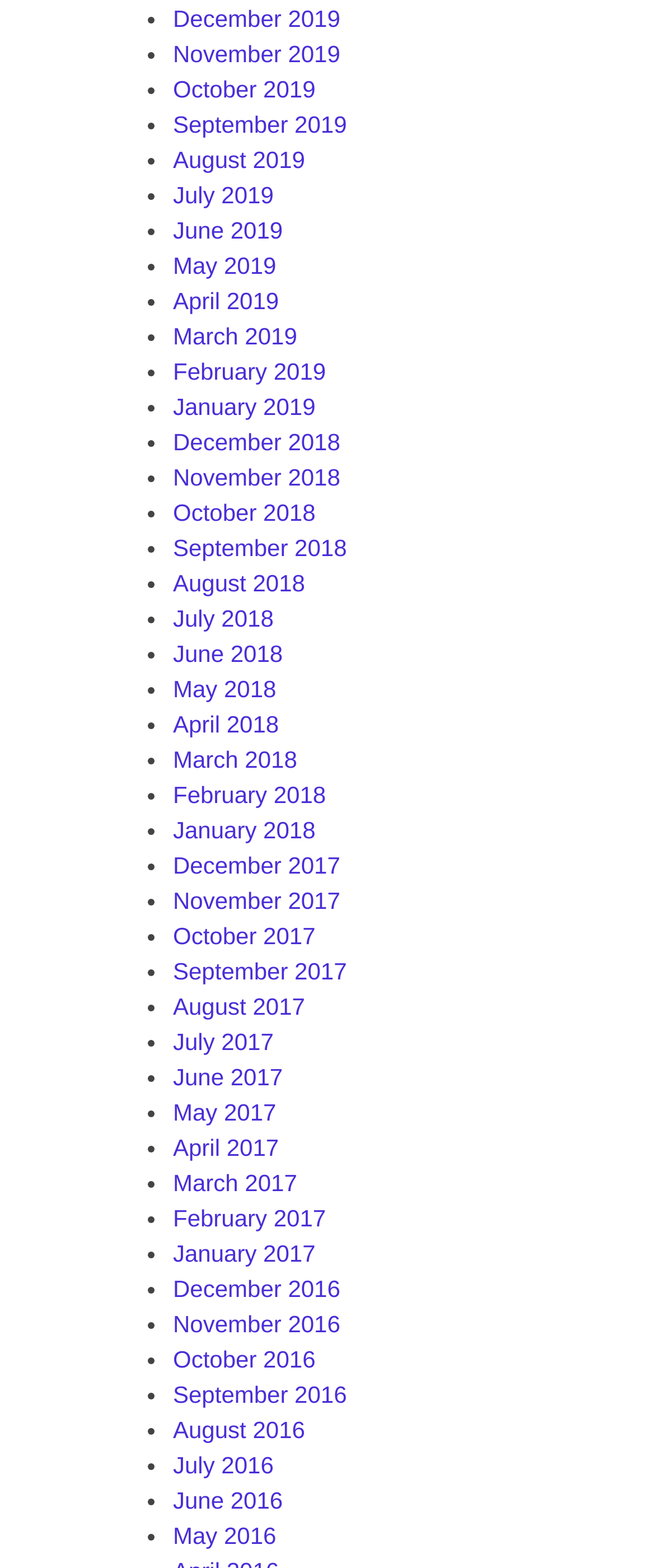Determine the bounding box coordinates of the clickable element necessary to fulfill the instruction: "View January 2017". Provide the coordinates as four float numbers within the 0 to 1 range, i.e., [left, top, right, bottom].

[0.264, 0.791, 0.482, 0.808]